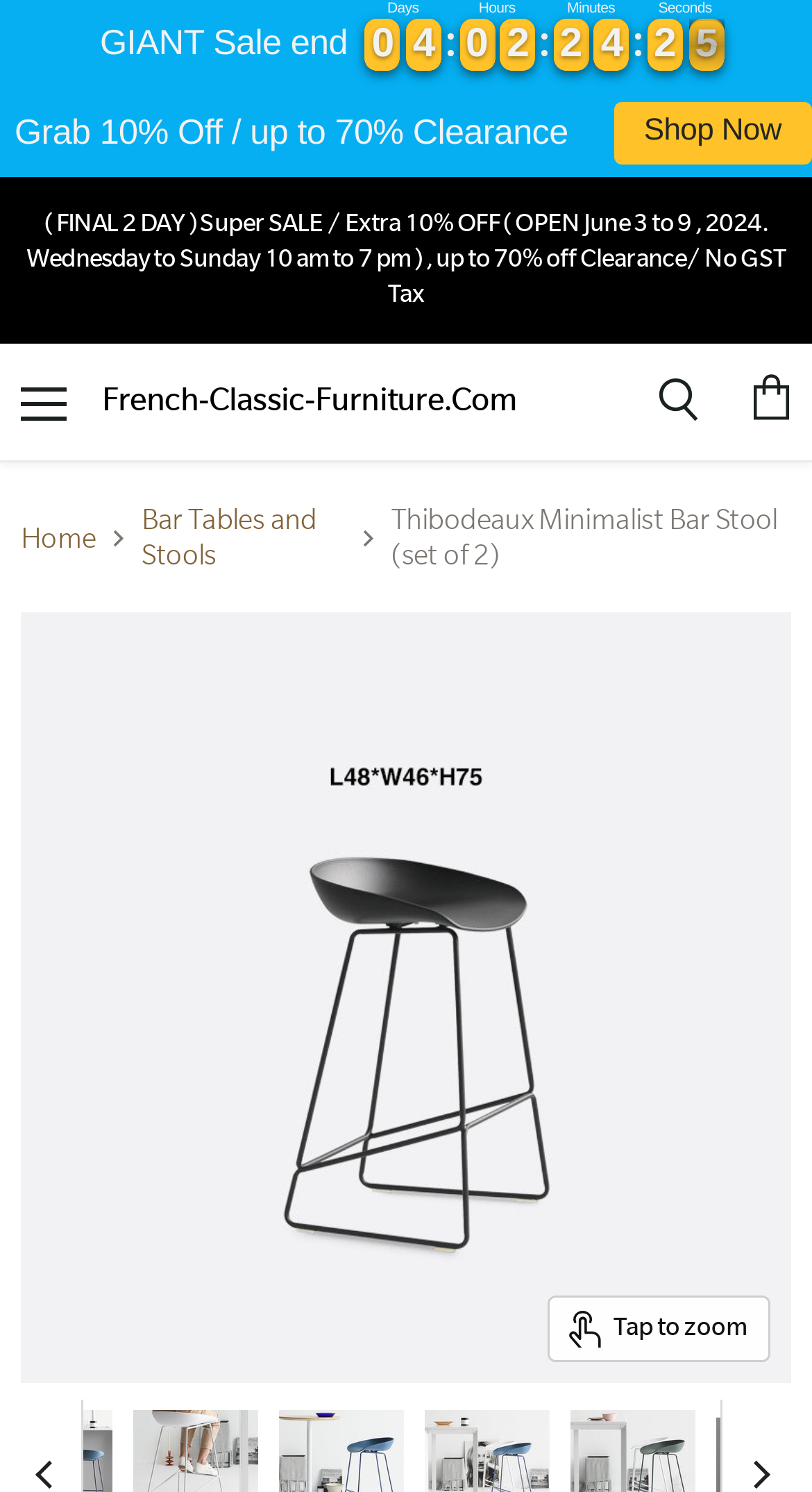Craft a detailed narrative of the webpage's structure and content.

This webpage is about a product, specifically the Thibodeaux Minimalist Bar Stool (set of 2), sold on French-Classic-Furniture.Com. At the top of the page, there is a countdown timer displaying the remaining days, hours, minutes, and seconds of a sale. Below the timer, there is a promotional message "Grab 10% Off / up to 70% Clearance" and a call-to-action button "Shop Now" on the right side.

On the top-left corner, there is a navigation menu with a link to the website's homepage and a breadcrumbs trail showing the current product category, "Bar Tables and Stools". The product name, "Thibodeaux Minimalist Bar Stool (set of 2)", is displayed prominently below the navigation menu.

The main content area features a large image of the product, which can be zoomed in by clicking the "Tap to zoom" button. Above the image, there is a brief description of the product, mentioning its suitability for an entertaining room.

On the top-right corner, there are links to the website's menu and a search button. Additionally, there is a cart icon with a link to view the cart contents.